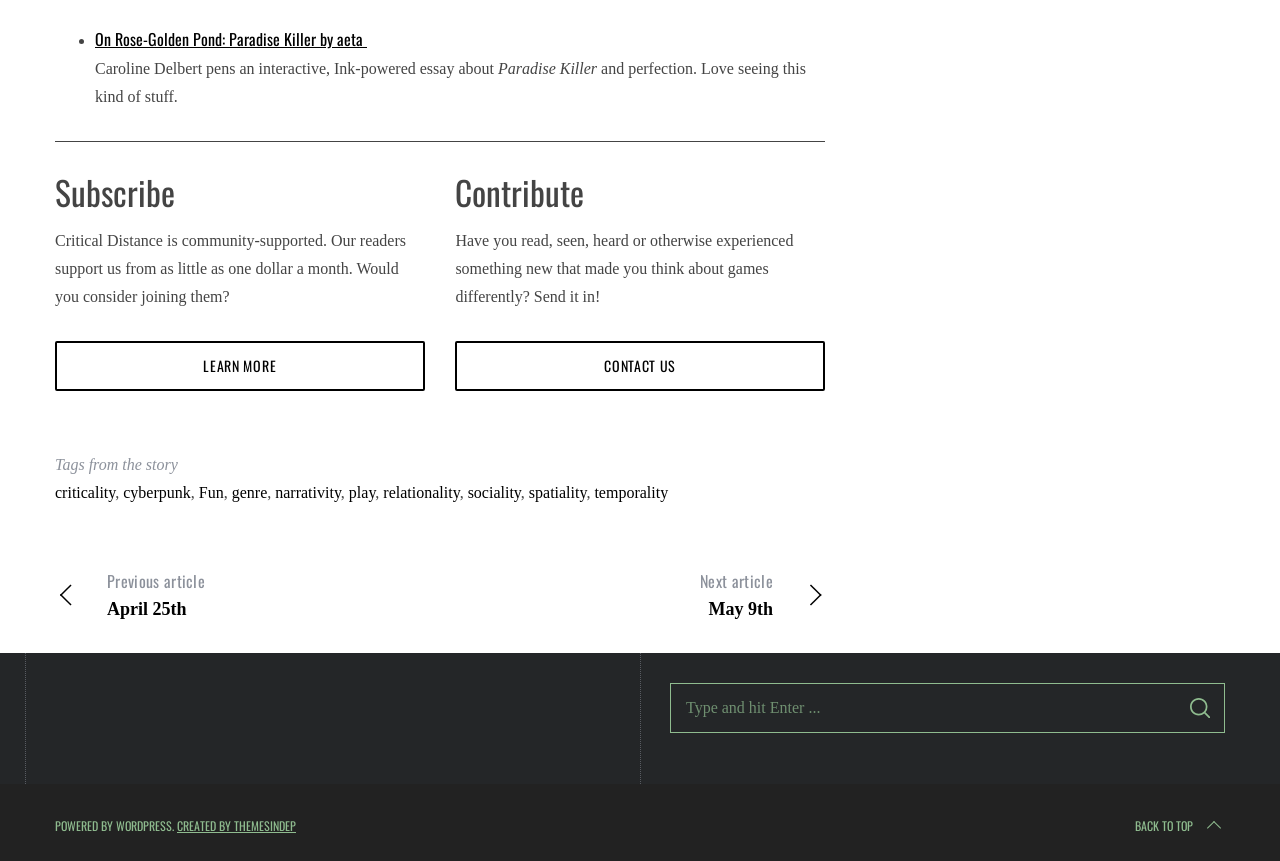Using the description: "Facial Treatments For Every Occasion", determine the UI element's bounding box coordinates. Ensure the coordinates are in the format of four float numbers between 0 and 1, i.e., [left, top, right, bottom].

None